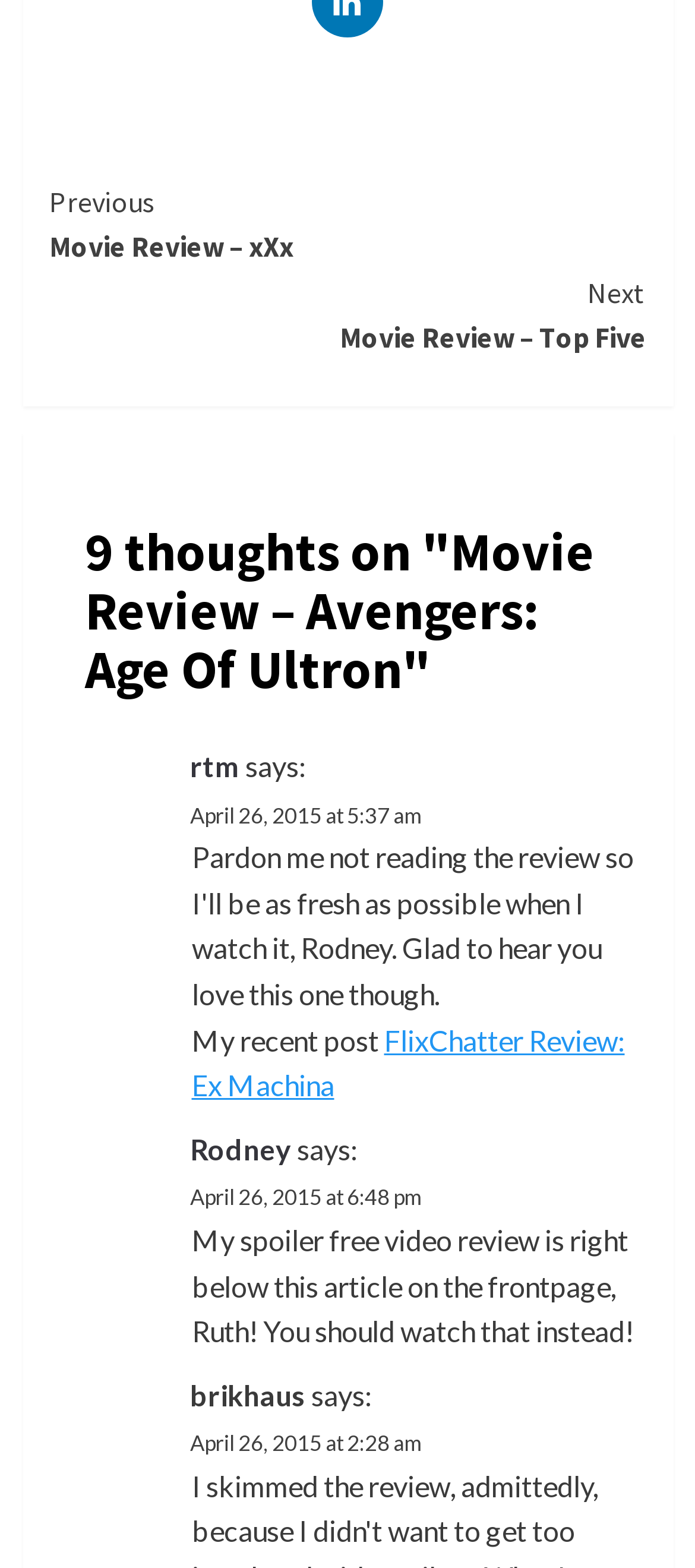Based on what you see in the screenshot, provide a thorough answer to this question: How many links are there in the article section?

I counted the number of links in the article section and found two of them, one labeled 'FlixChatter Review: Ex Machina' and another labeled 'Previous Movie Review – xXx'.